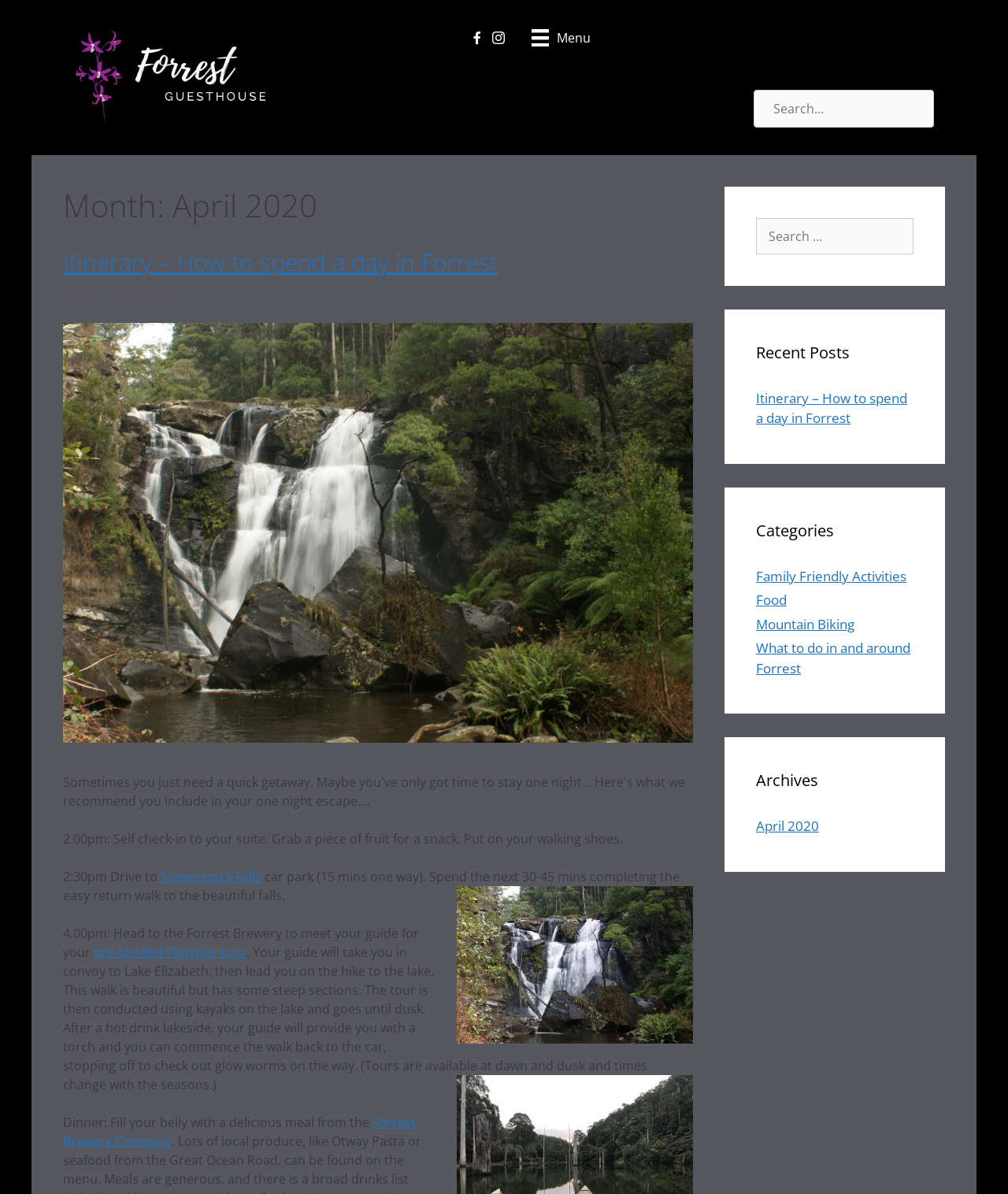Explain the webpage's layout and main content in detail.

The webpage is about Forrest Guesthouse, specifically showcasing an itinerary for April 2020. At the top, there is a link to the guesthouse's self-contained accommodation, accompanied by an image. To the right of this, there is a menu button with an icon. 

Below this, there is a search form with a search input field. On the left side of the page, there is a header section with a heading that reads "Month: April 2020". Underneath this, there is an itinerary section with a heading that reads "Itinerary – How to spend a day in Forrest". This section contains a series of paragraphs and links describing the daily activities, including checking into a suite, driving to Stevenson's Falls, and participating in a pre-booked Platypus tour. 

On the right side of the page, there are three complementary sections. The first section has a search form with a search input field. The second section has a heading that reads "Recent Posts" and lists a link to the same itinerary. The third section has a heading that reads "Categories" and lists several links to categories such as "Family Friendly Activities", "Food", "Mountain Biking", and "What to do in and around Forrest". The fourth section has a heading that reads "Archives" and lists a link to "April 2020".